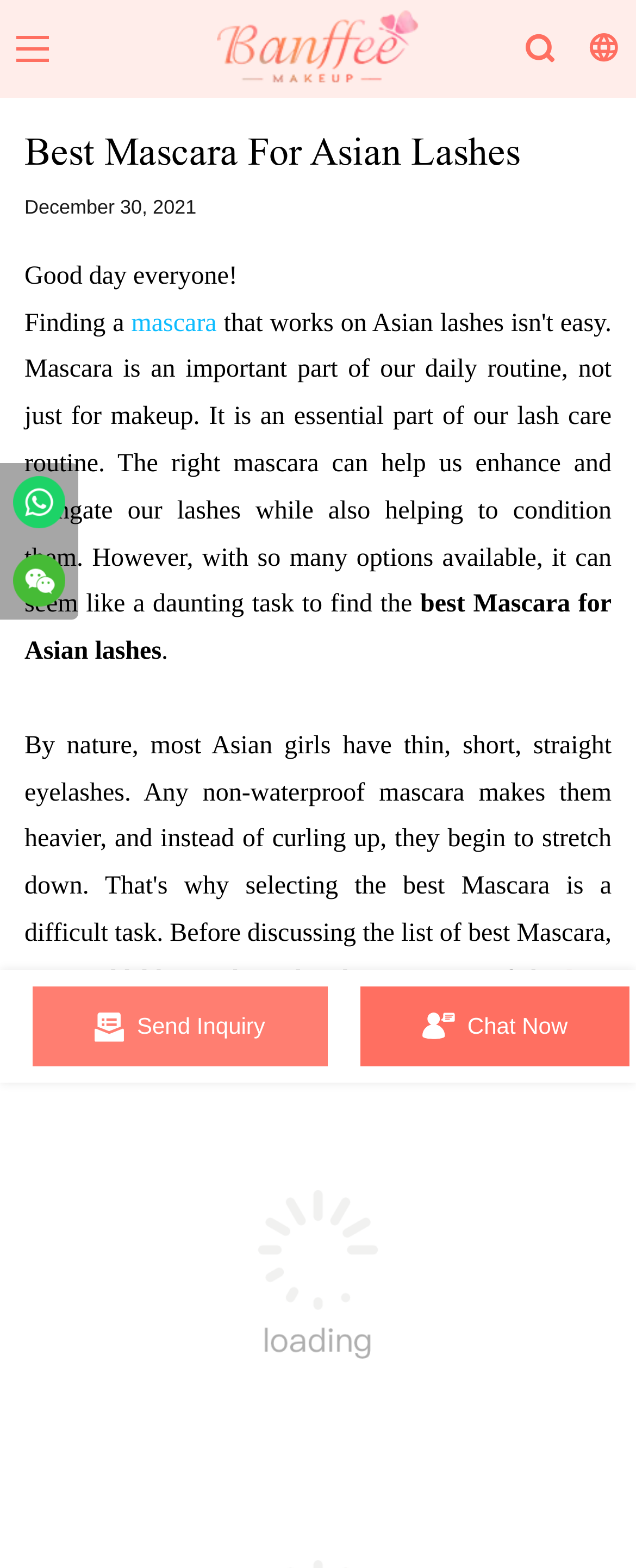Create an elaborate caption that covers all aspects of the webpage.

The webpage is about selecting the best mascara for Asian lashes. At the top, there is a logo of "Banffee Makeup" which is a link, accompanied by an image of the same logo. Below the logo, there is a heading that reads "Best Mascara For Asian Lashes". 

On the left side, there is a section that appears to be a blog post or article. It starts with the date "December 30, 2021" followed by a greeting "Good day everyone!". The article then begins with the sentence "Finding a mascara" where the word "mascara" is a link. The sentence continues as "best Mascara for Asian lashes". There is a period at the end of the sentence. 

Further down, there is another link that reads "best Mascara for Asian Lashes". Below this link, there is a large image that takes up most of the width of the page. 

On the right side, there are two buttons, "Send Inquiry" and "Chat Now", each accompanied by a small image. The "Send Inquiry" button is located above the "Chat Now" button. 

At the bottom left, there are two more links to "Banffee Makeup", each accompanied by a small image. These links are stacked on top of each other.